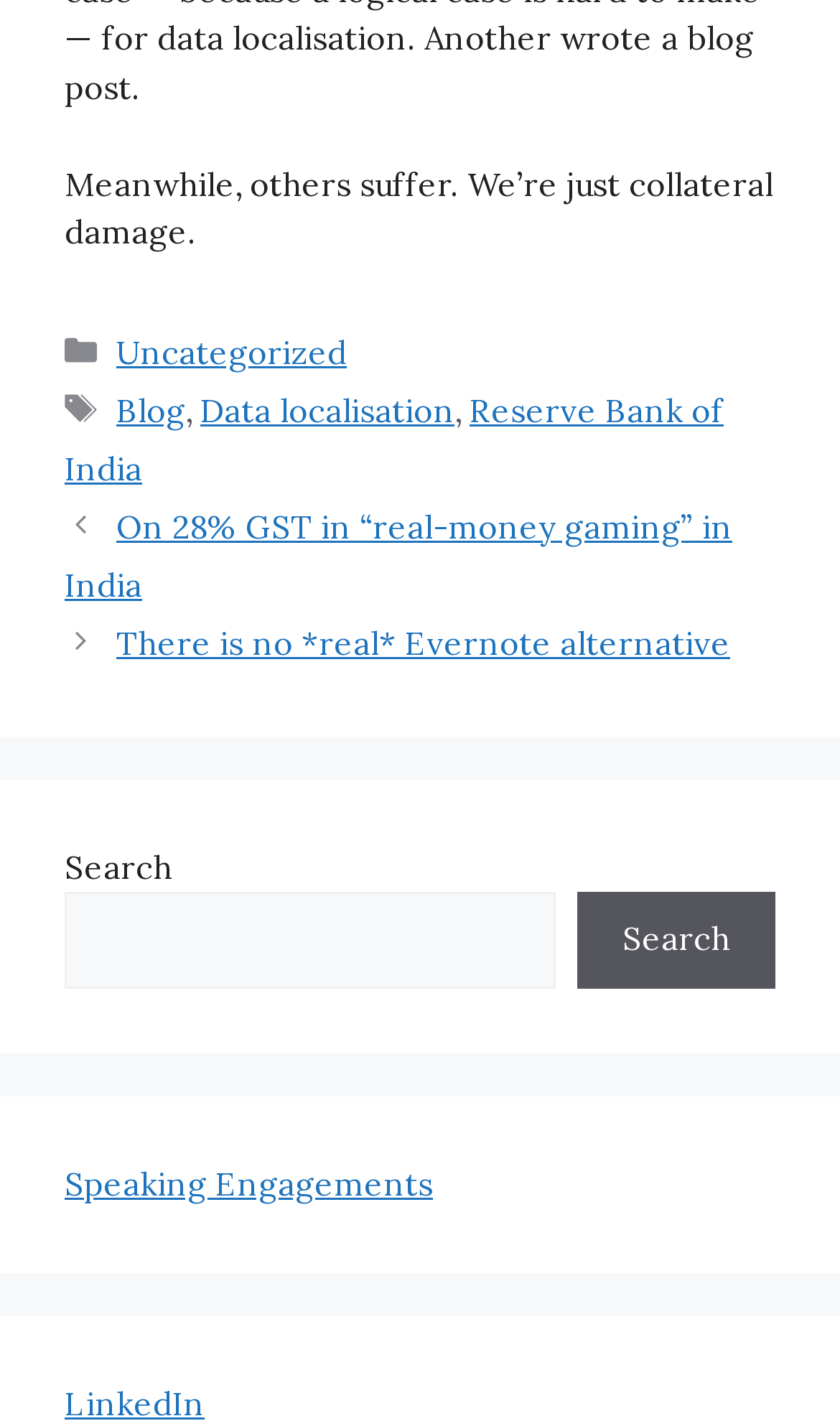Show the bounding box coordinates of the region that should be clicked to follow the instruction: "Read the post about 28% GST in “real-money gaming” in India."

[0.077, 0.356, 0.872, 0.425]